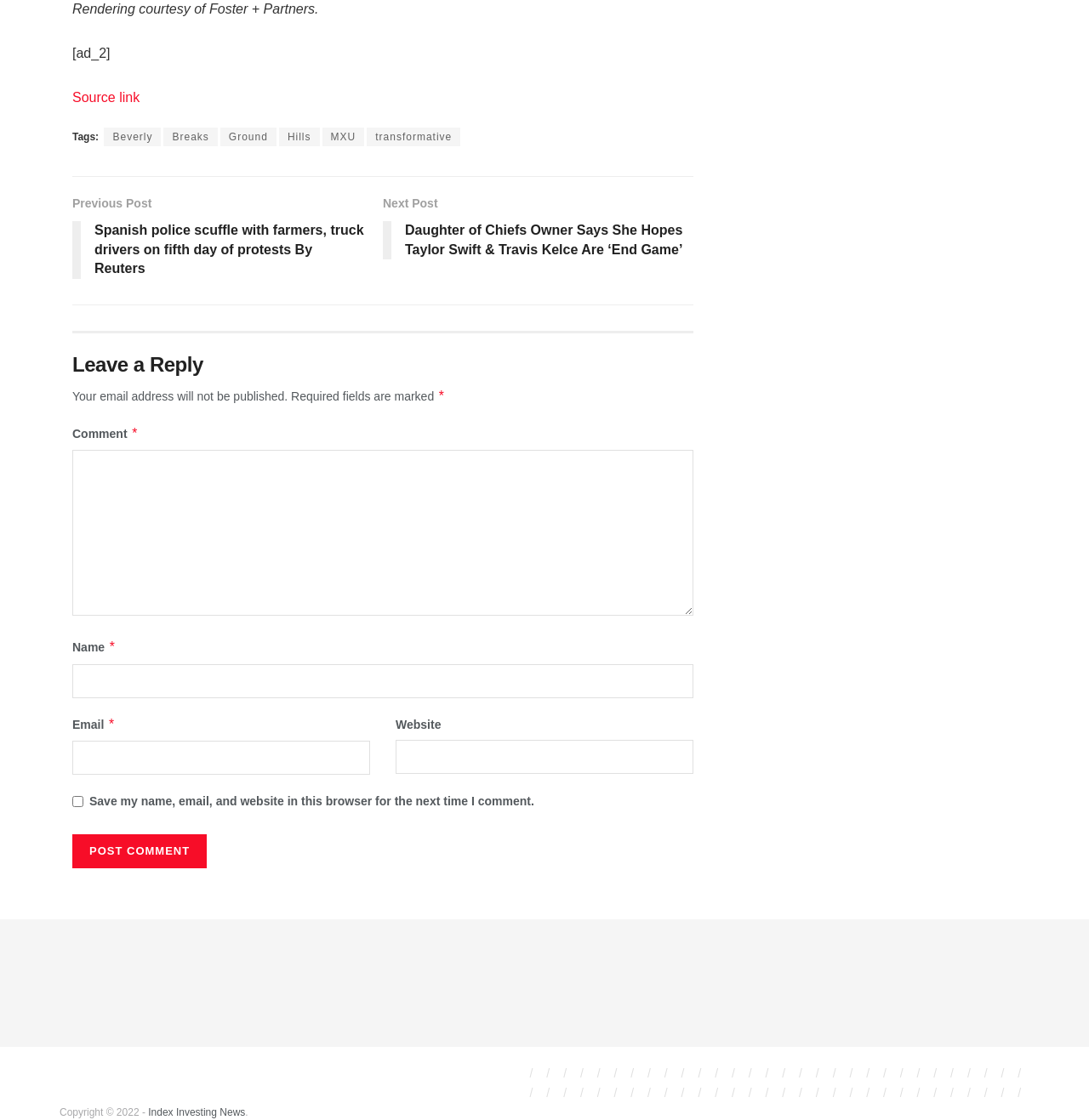Please identify the bounding box coordinates of the element that needs to be clicked to perform the following instruction: "Enter a comment".

[0.066, 0.402, 0.637, 0.55]